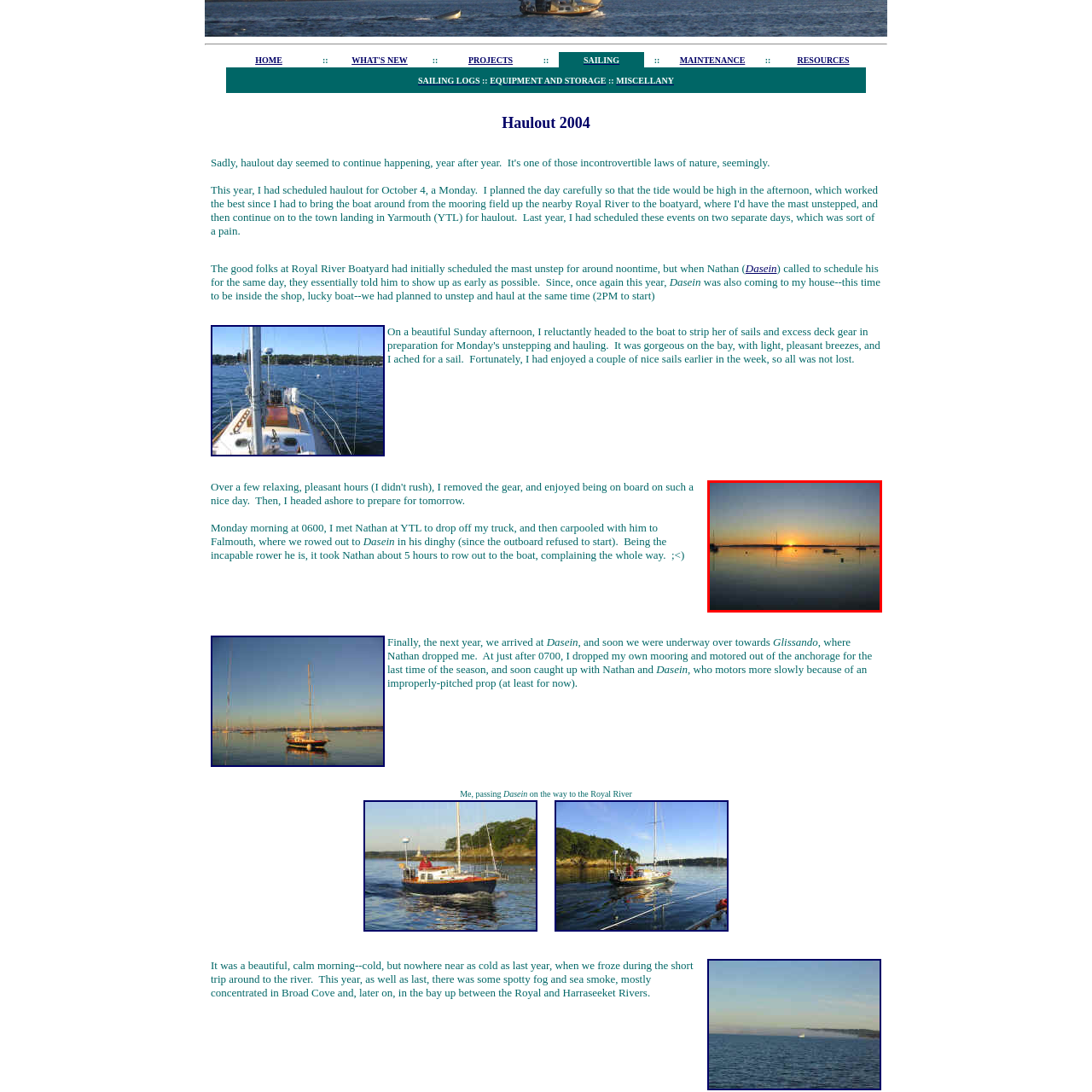What is reflected in the water?
Pay attention to the image outlined by the red bounding box and provide a thorough explanation in your answer, using clues from the image.

The image shows several boats anchored peacefully, and their masts are gently outlined as they reflect in the still surface of the water, creating a sense of tranquility and symmetry in the scene.